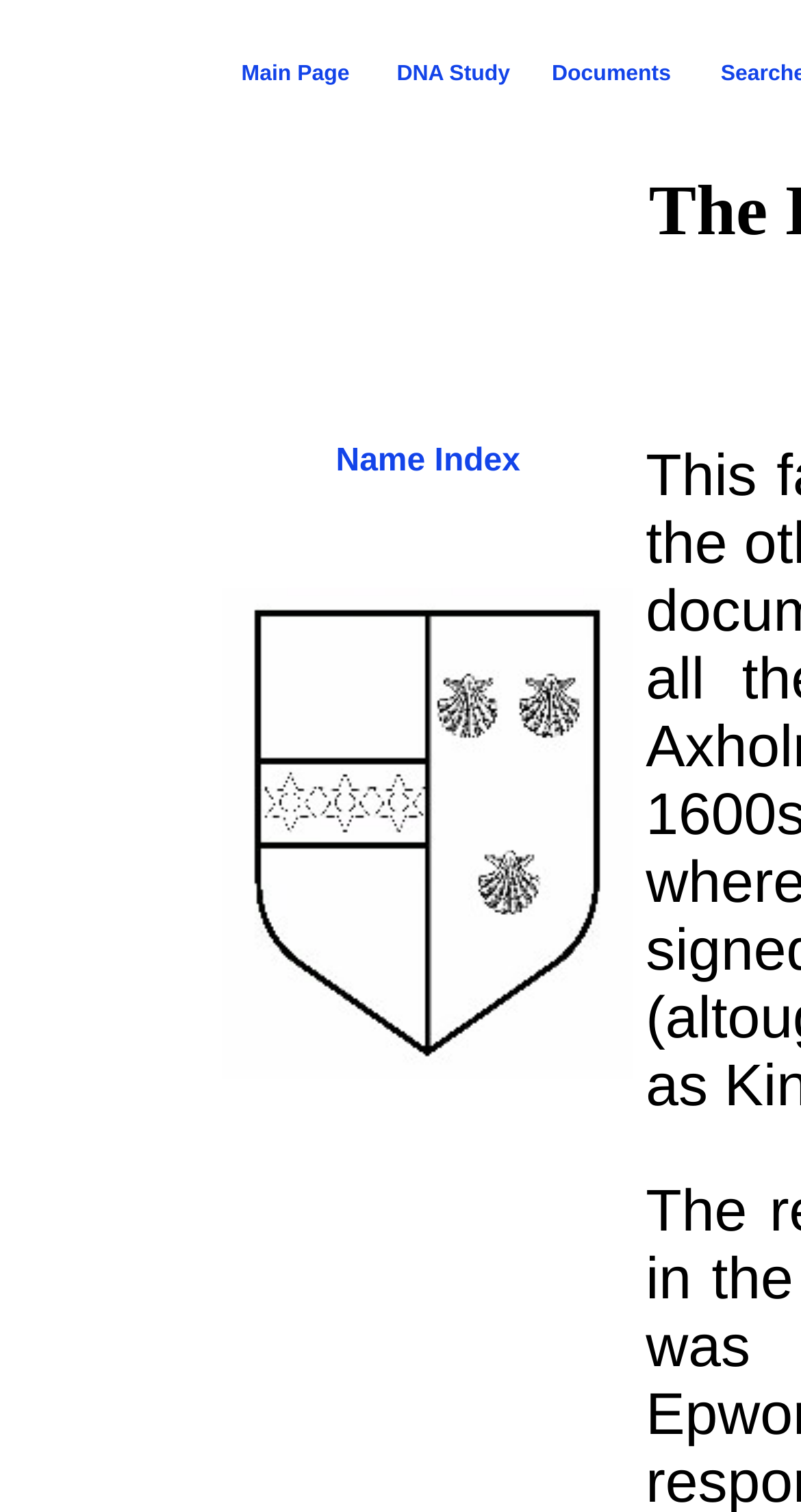Give the bounding box coordinates for this UI element: "Name Index". The coordinates should be four float numbers between 0 and 1, arranged as [left, top, right, bottom].

[0.419, 0.293, 0.65, 0.317]